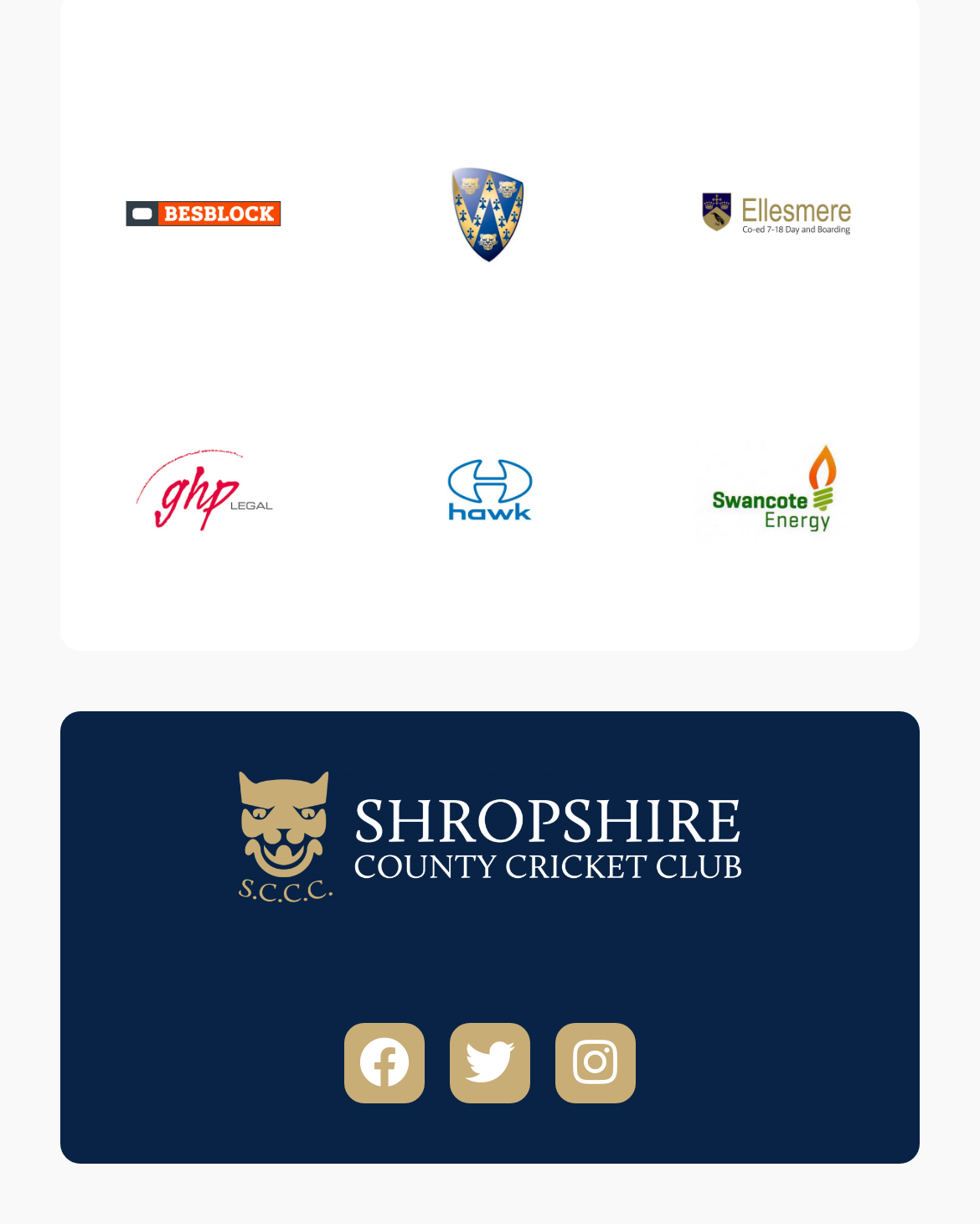What is the position of the Facebook link?
Based on the screenshot, respond with a single word or phrase.

Middle left